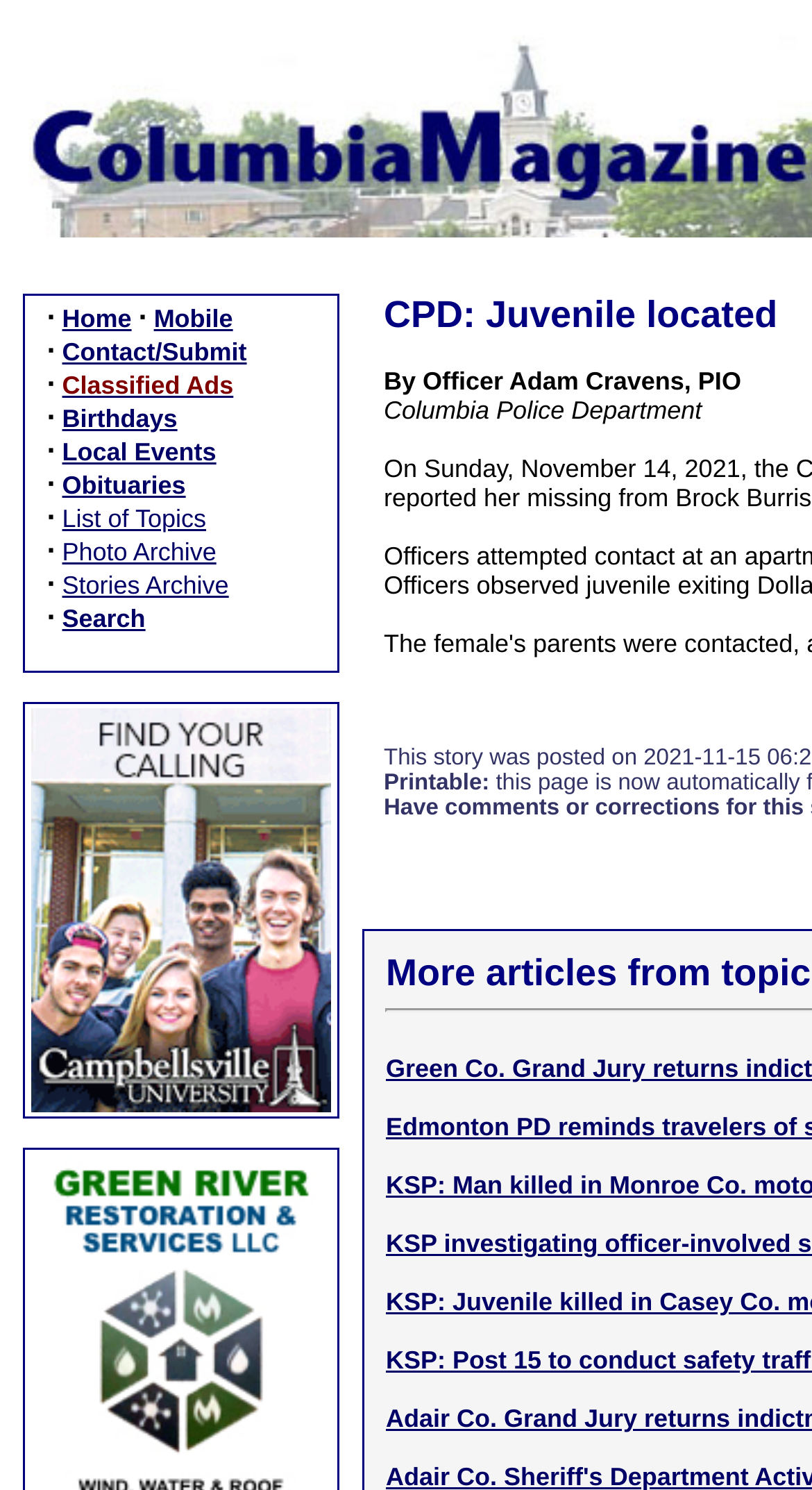Show the bounding box coordinates for the element that needs to be clicked to execute the following instruction: "search". Provide the coordinates in the form of four float numbers between 0 and 1, i.e., [left, top, right, bottom].

[0.077, 0.405, 0.179, 0.425]